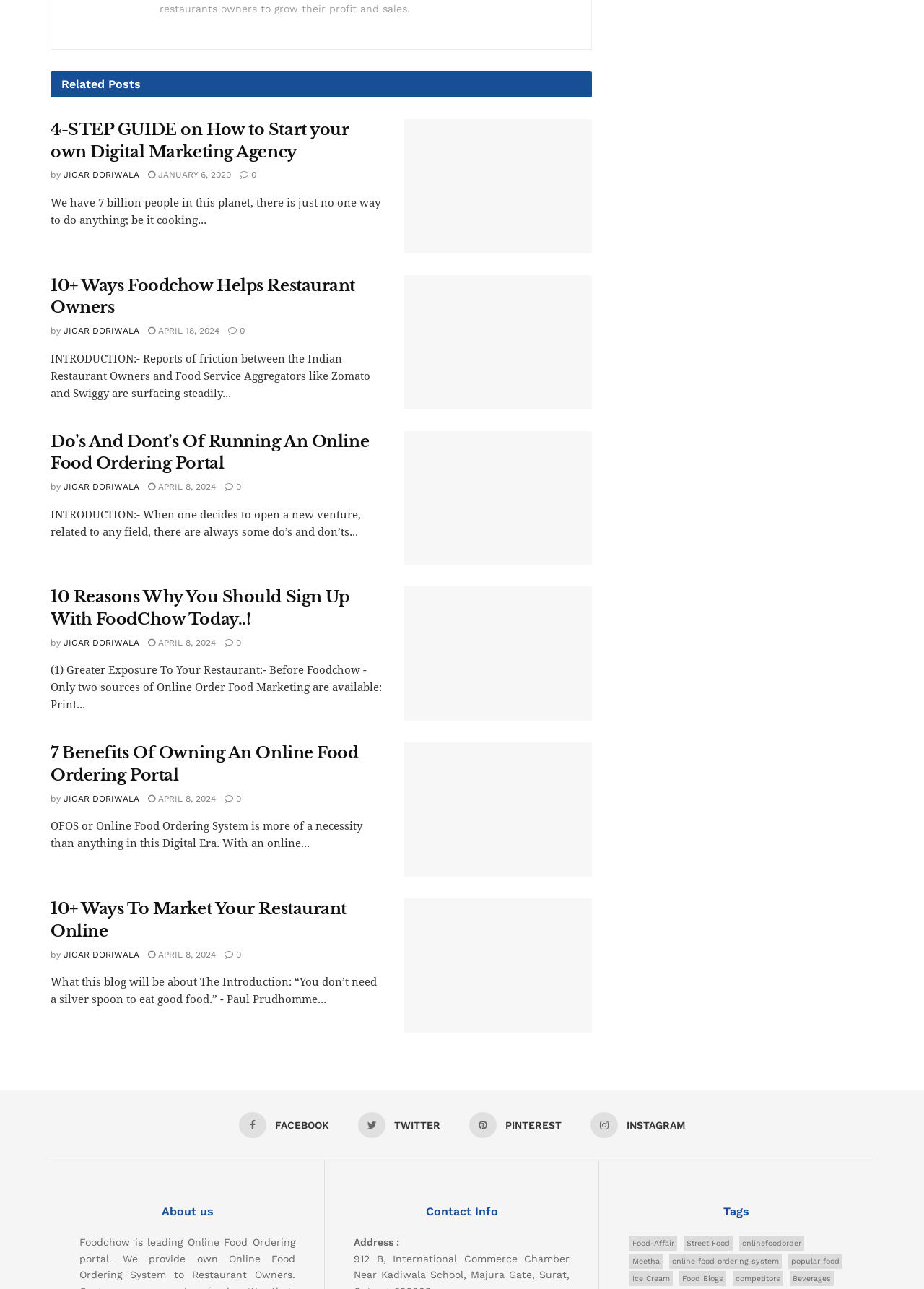Determine the bounding box coordinates of the clickable region to carry out the instruction: "Visit the author's page 'JIGAR DORIWALA'".

[0.069, 0.132, 0.151, 0.14]